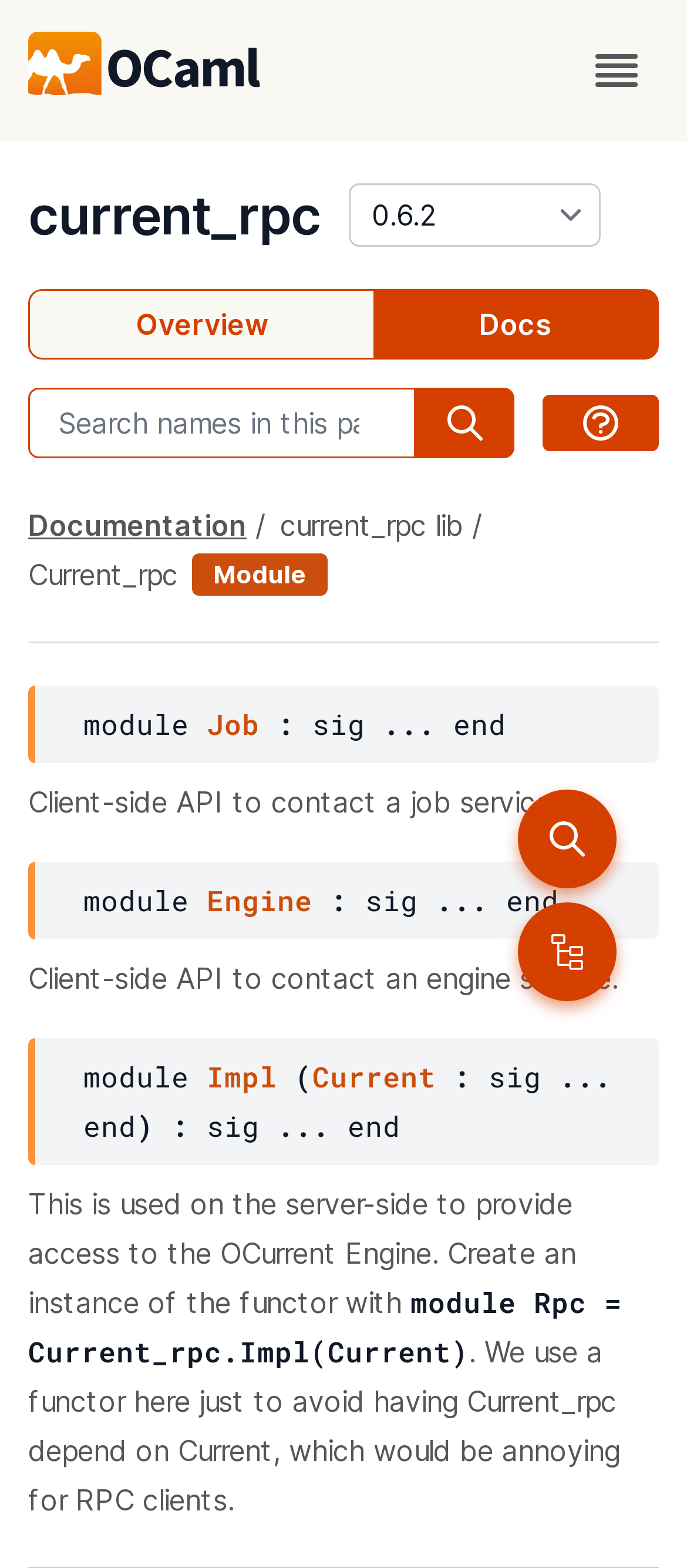Find the bounding box coordinates of the element I should click to carry out the following instruction: "open the menu".

[0.856, 0.027, 0.938, 0.063]